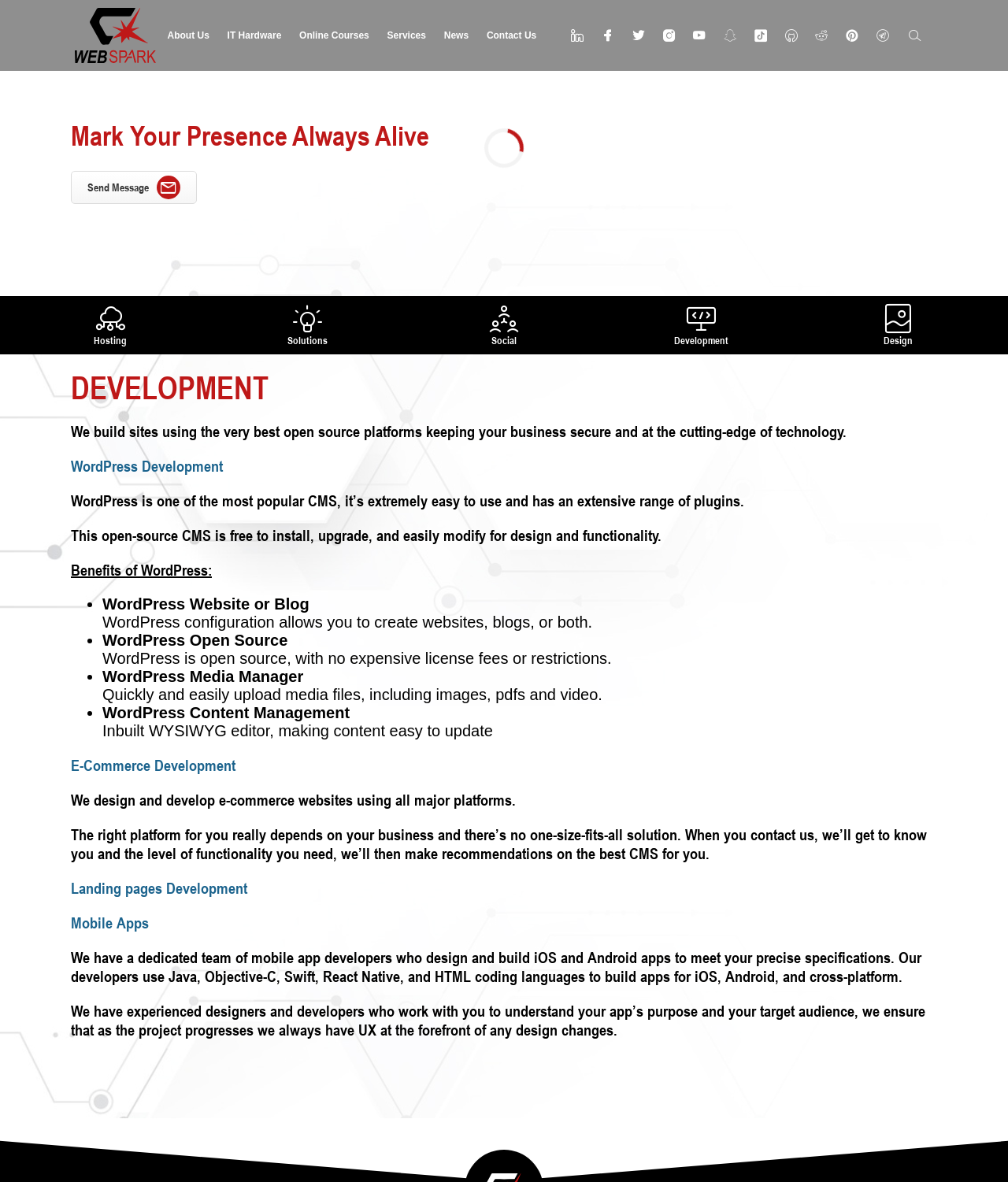From the image, can you give a detailed response to the question below:
What is the company's digital partner?

The company's digital partner is mentioned in the heading 'Your Digital Partner' which is located at the top of the webpage, indicating that the company is a digital partner for its clients.